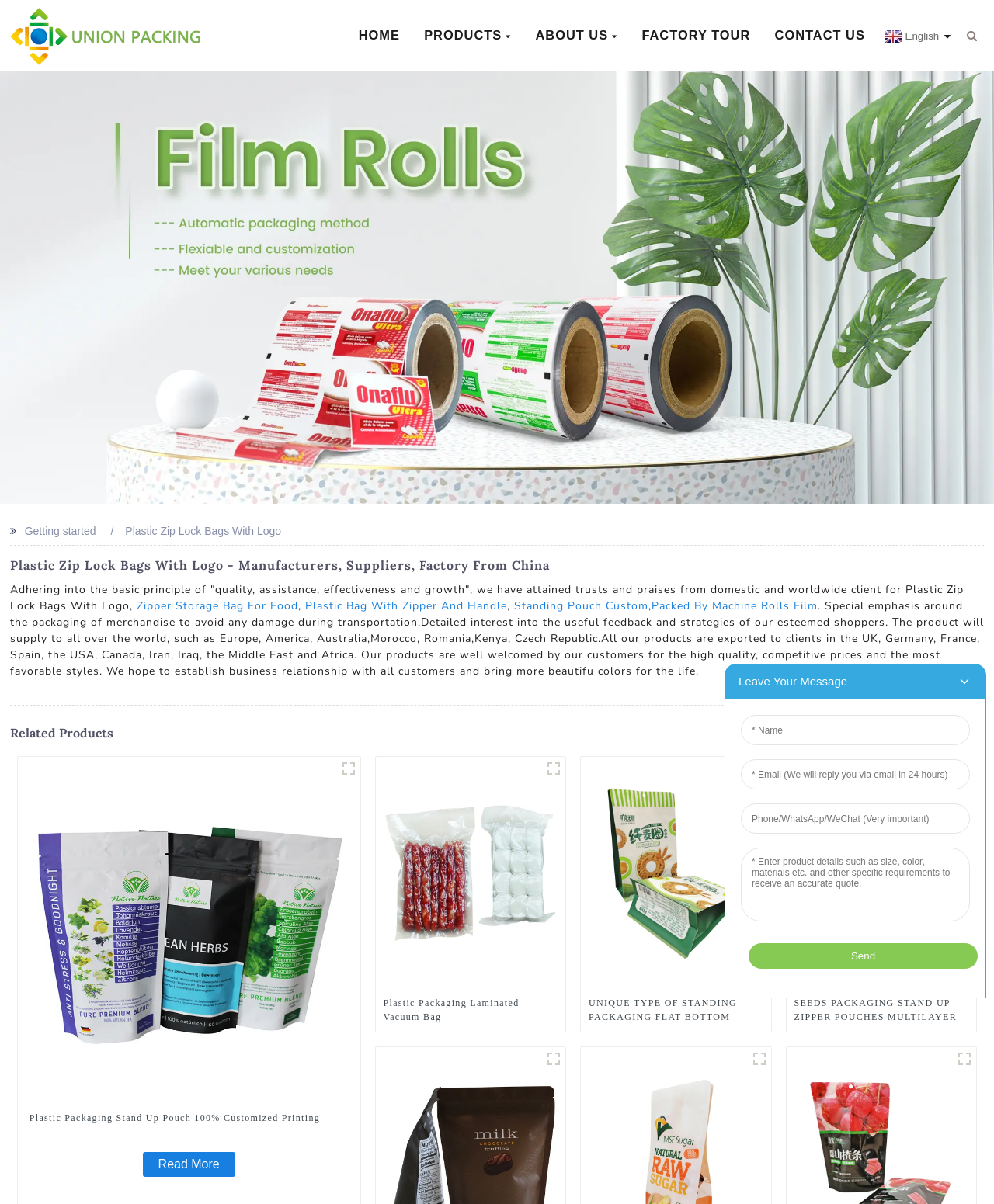Locate the bounding box coordinates of the clickable element to fulfill the following instruction: "Go to HOME page". Provide the coordinates as four float numbers between 0 and 1 in the format [left, top, right, bottom].

[0.35, 0.0, 0.413, 0.059]